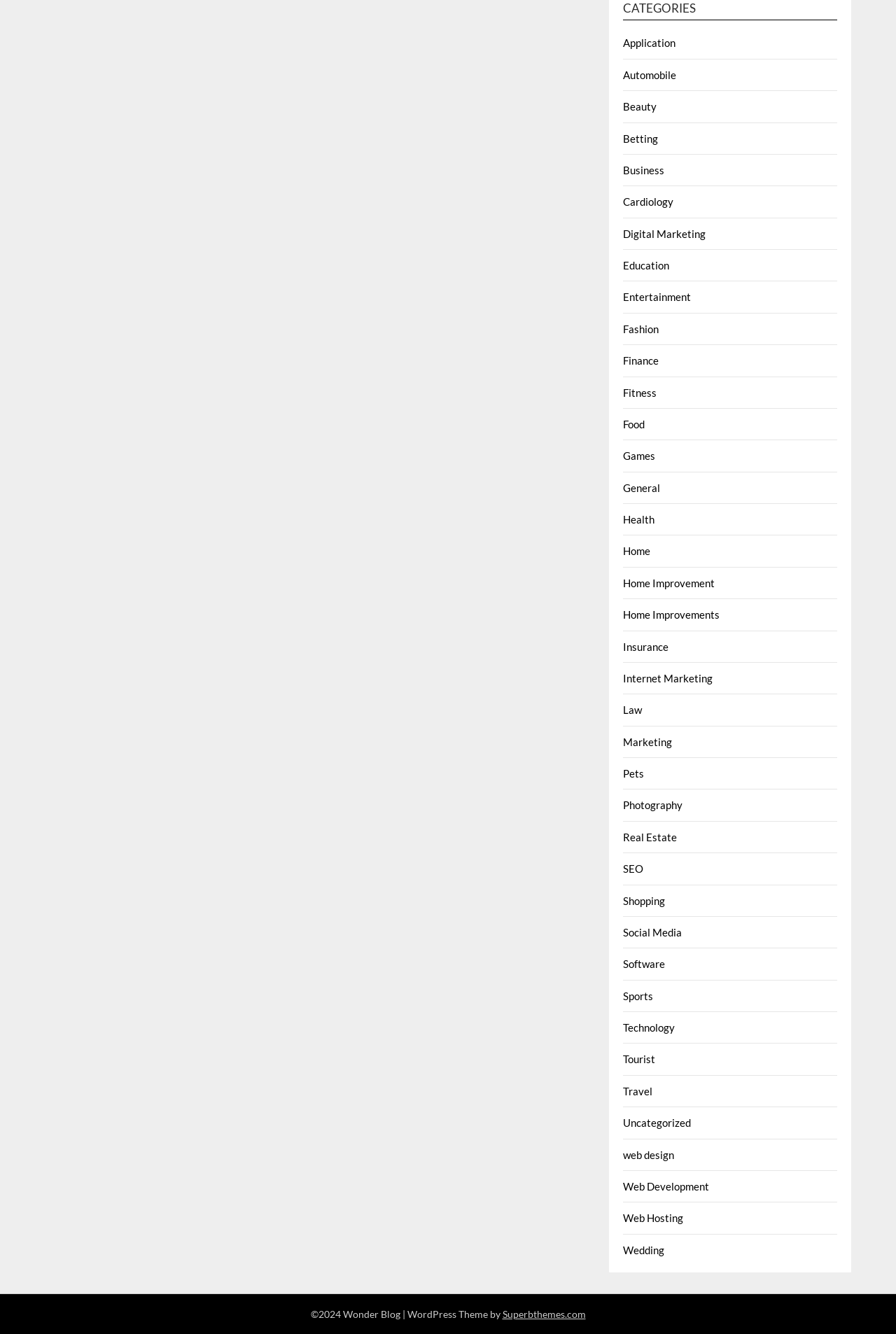Specify the bounding box coordinates of the area to click in order to follow the given instruction: "Visit the 'Digital Marketing' page."

[0.696, 0.17, 0.788, 0.18]